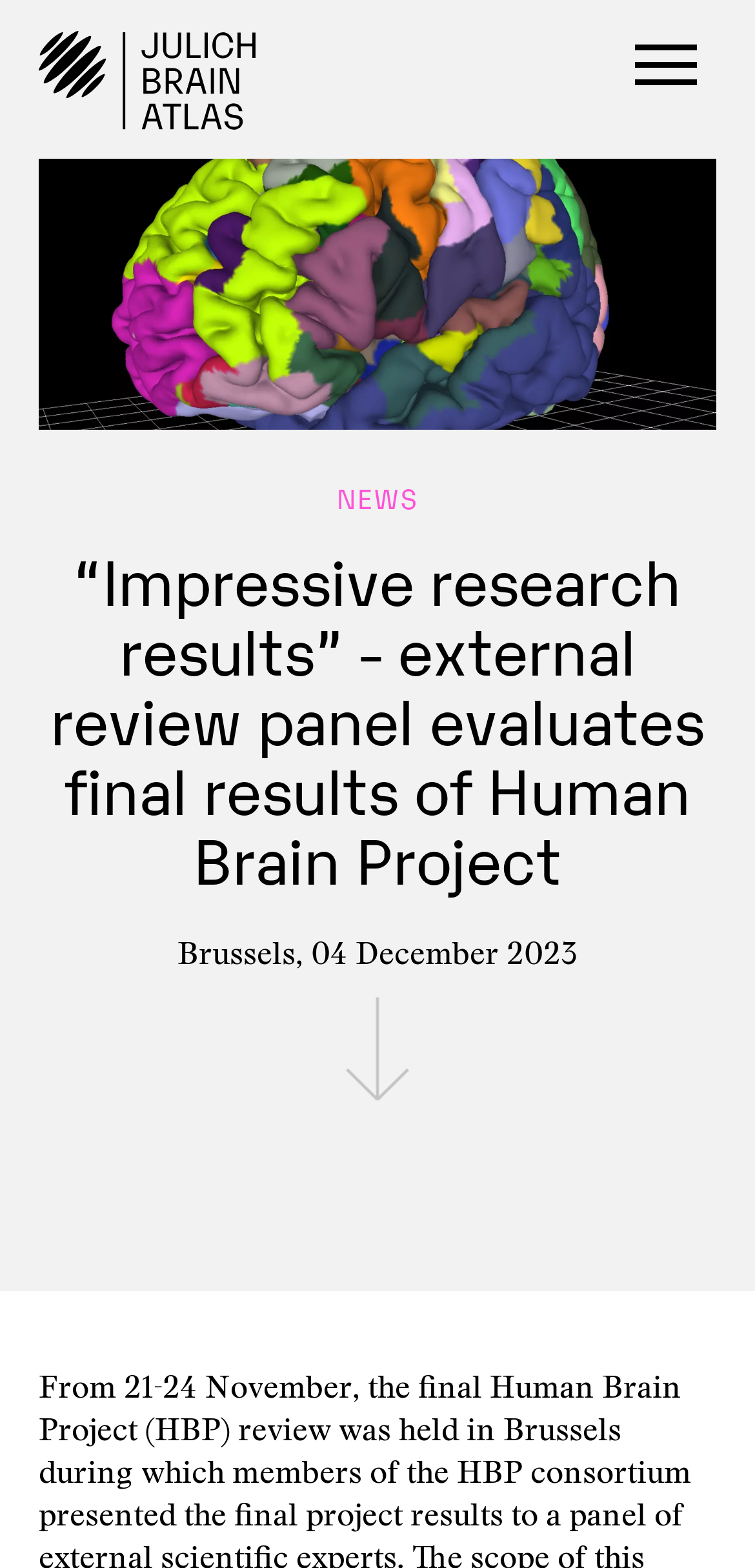Use the information in the screenshot to answer the question comprehensively: Is the menu button expanded?

I checked the button element with the text 'menu' and found that its 'expanded' property is set to False, indicating that the menu button is not expanded.